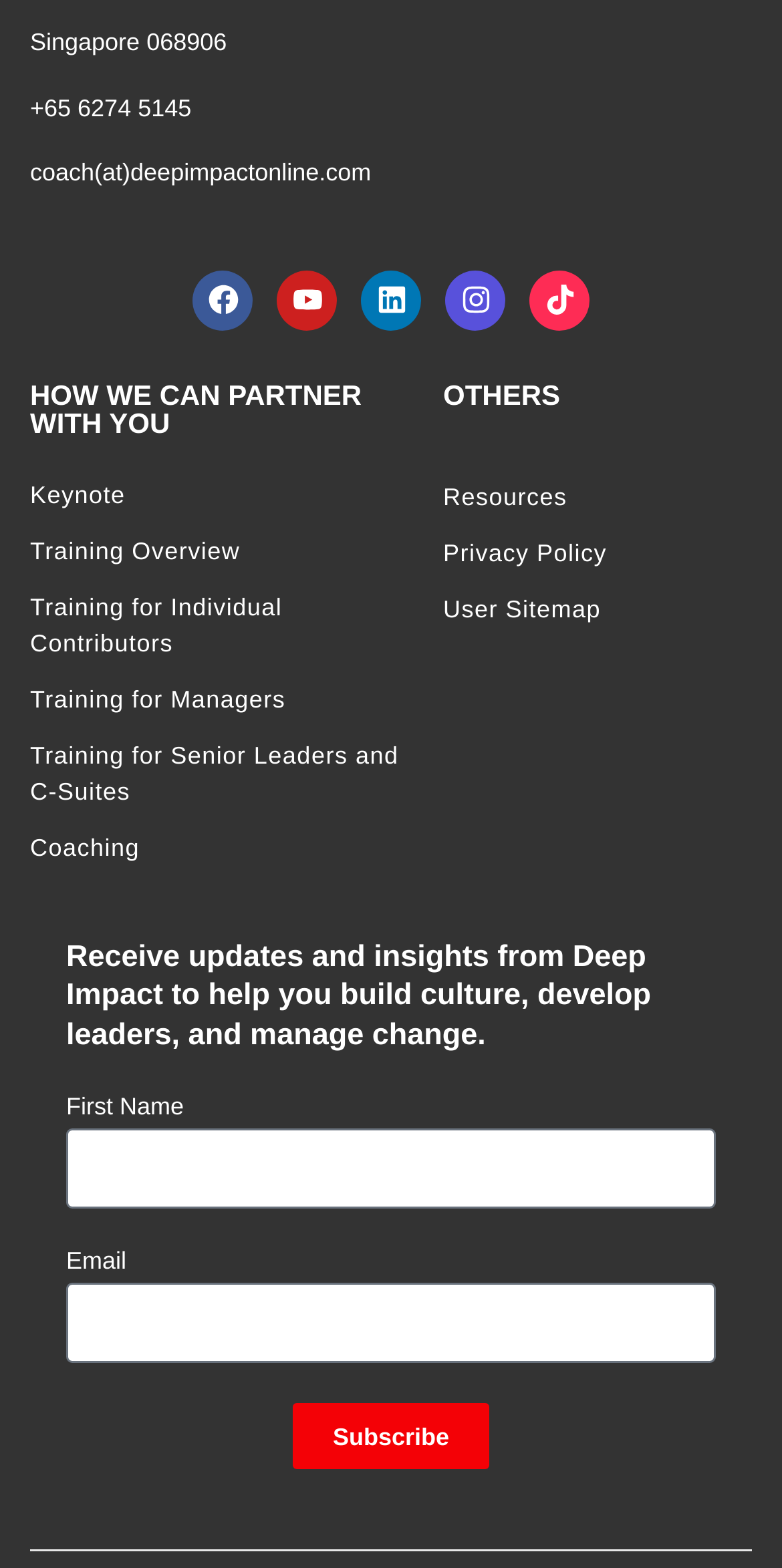Could you determine the bounding box coordinates of the clickable element to complete the instruction: "Click the Facebook link"? Provide the coordinates as four float numbers between 0 and 1, i.e., [left, top, right, bottom].

[0.246, 0.172, 0.323, 0.21]